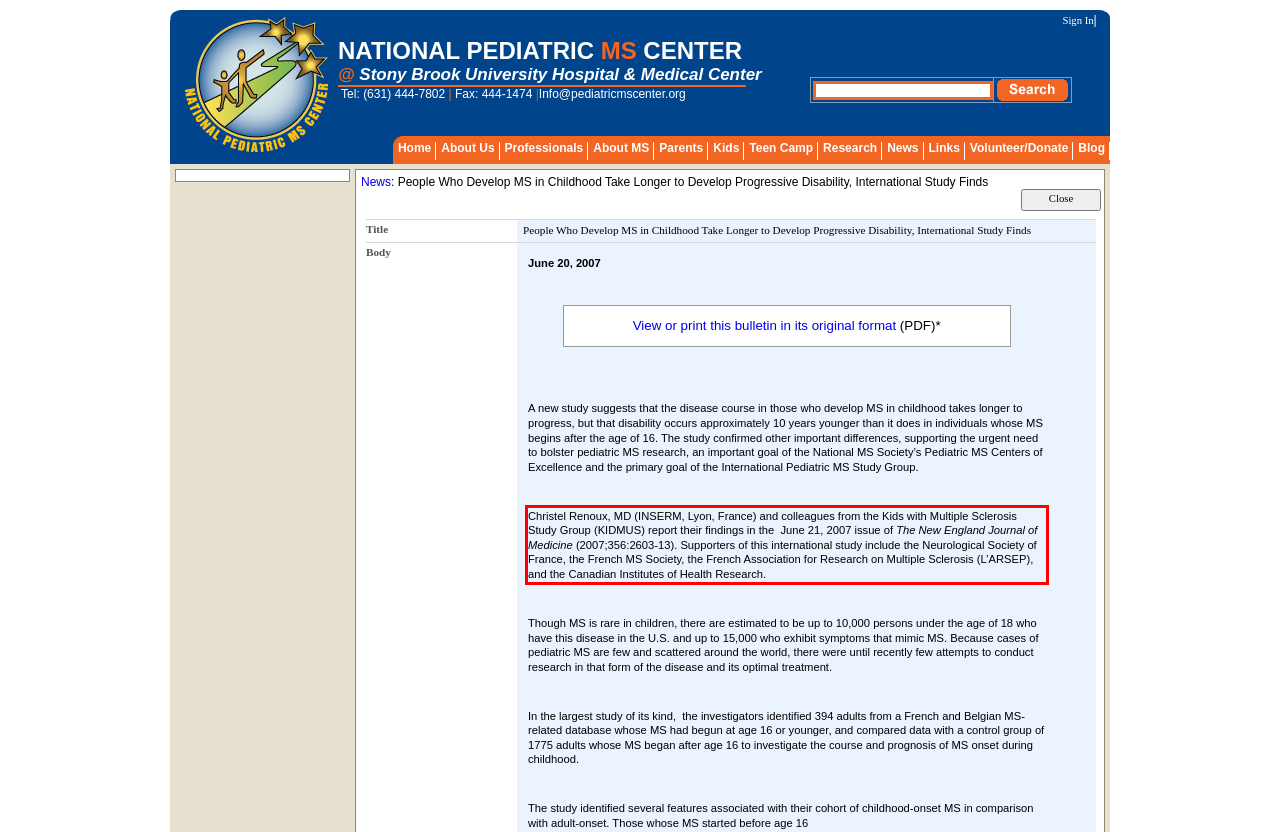Please perform OCR on the text within the red rectangle in the webpage screenshot and return the text content.

Christel Renoux, MD (INSERM, Lyon, France) and colleagues from the Kids with Multiple Sclerosis Study Group (KIDMUS) report their findings in the June 21, 2007 issue of The New England Journal of Medicine (2007;356:2603-13). Supporters of this international study include the Neurological Society of France, the French MS Society, the French Association for Research on Multiple Sclerosis (L’ARSEP), and the Canadian Institutes of Health Research.